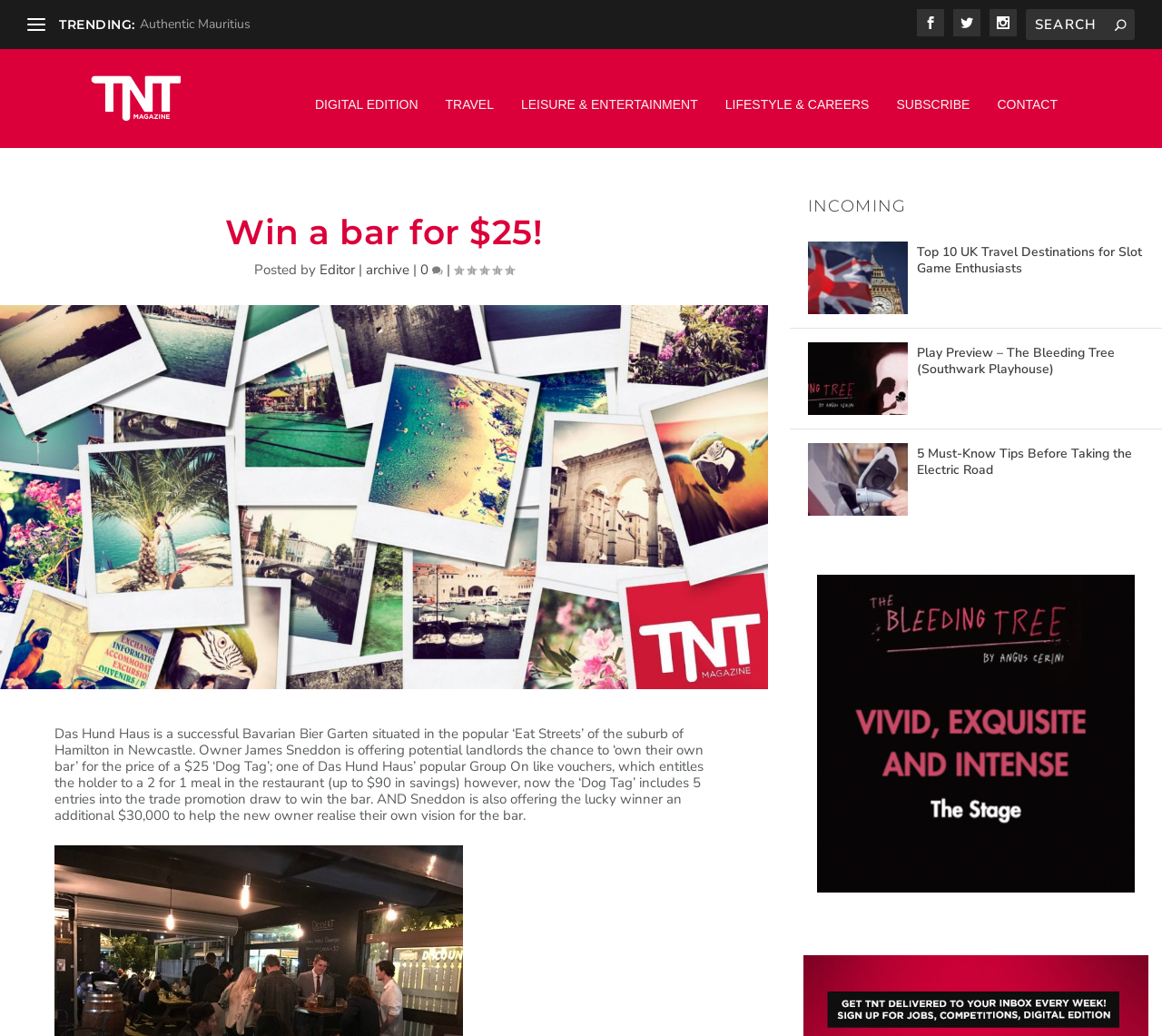Provide your answer in a single word or phrase: 
How much additional money will the lucky winner receive to help realise their vision for the bar?

$30,000